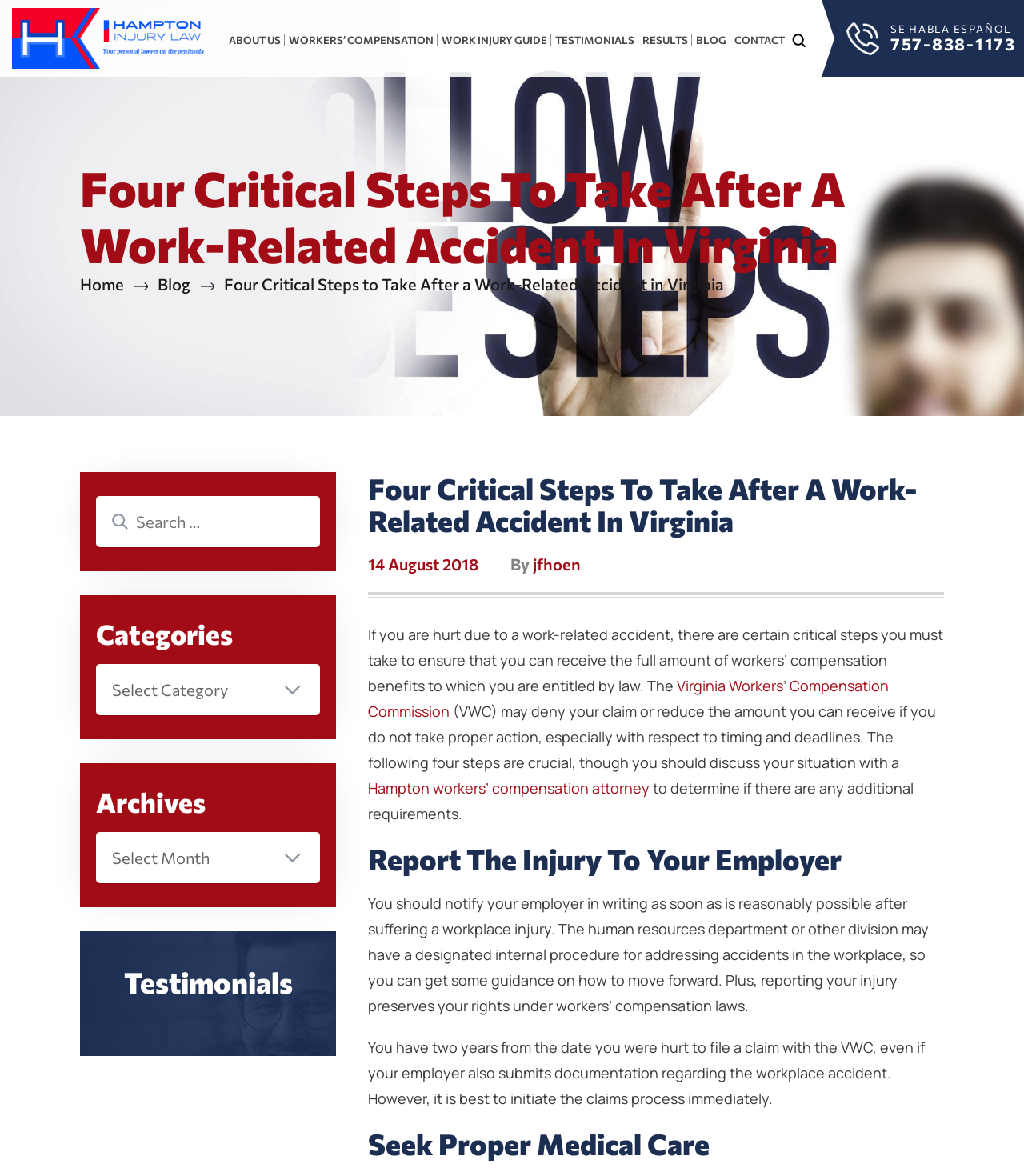Pinpoint the bounding box coordinates for the area that should be clicked to perform the following instruction: "Search for something".

[0.788, 0.024, 0.846, 0.062]